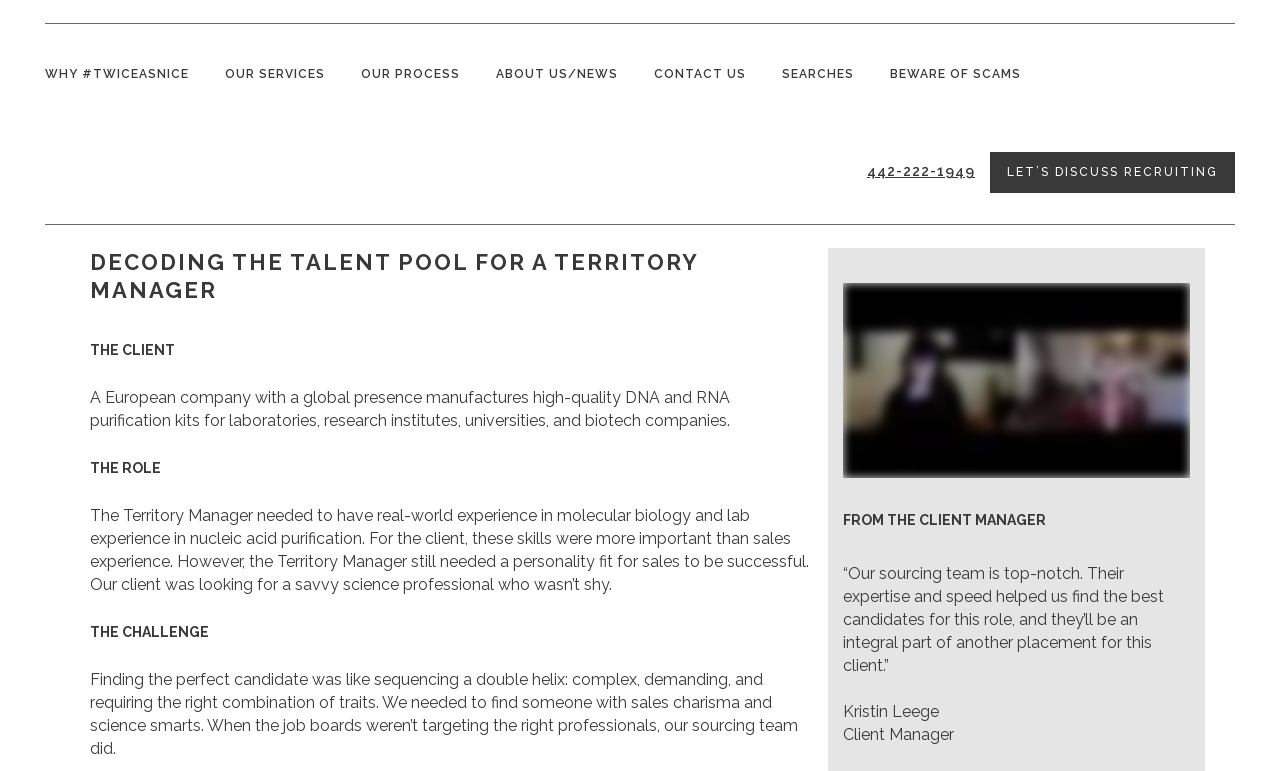Please provide the bounding box coordinates for the element that needs to be clicked to perform the following instruction: "Contact us through phone number". The coordinates should be given as four float numbers between 0 and 1, i.e., [left, top, right, bottom].

[0.677, 0.211, 0.762, 0.232]